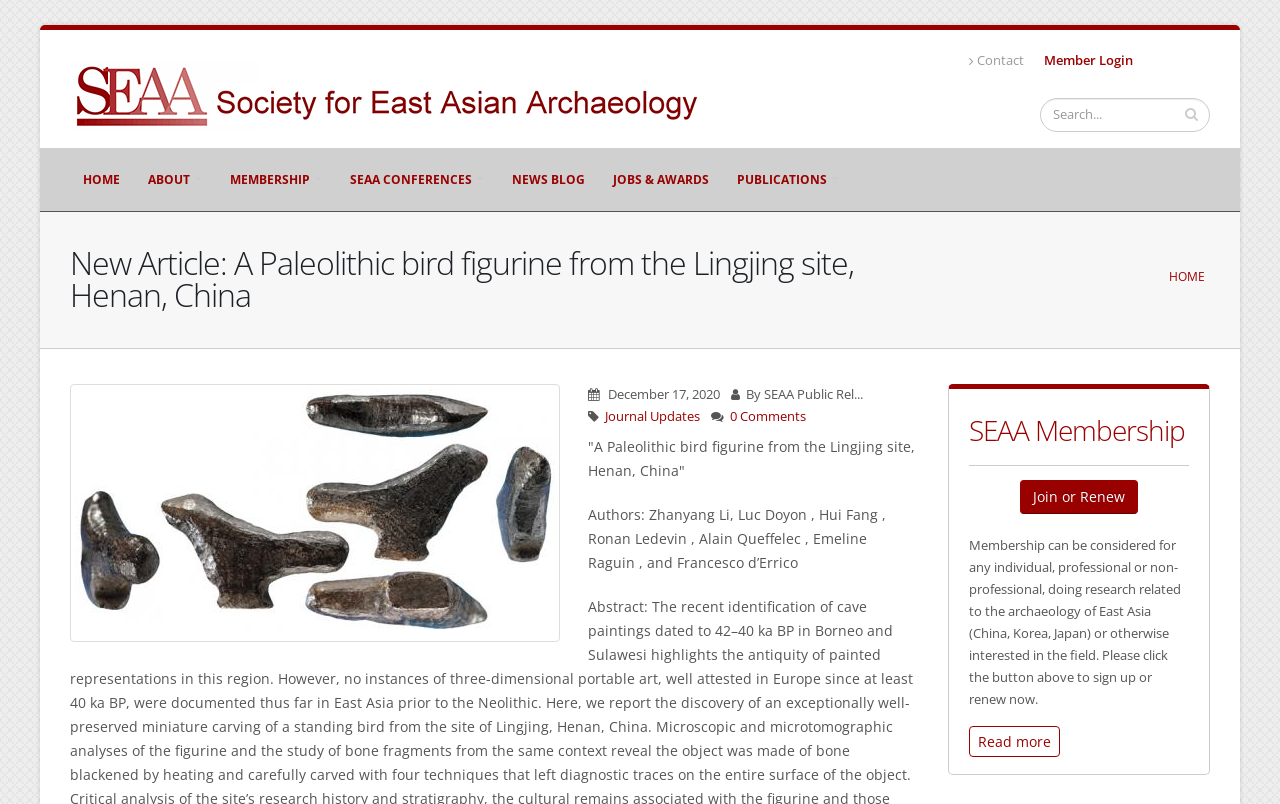Provide the bounding box coordinates for the area that should be clicked to complete the instruction: "Search for terms".

[0.812, 0.121, 0.945, 0.164]